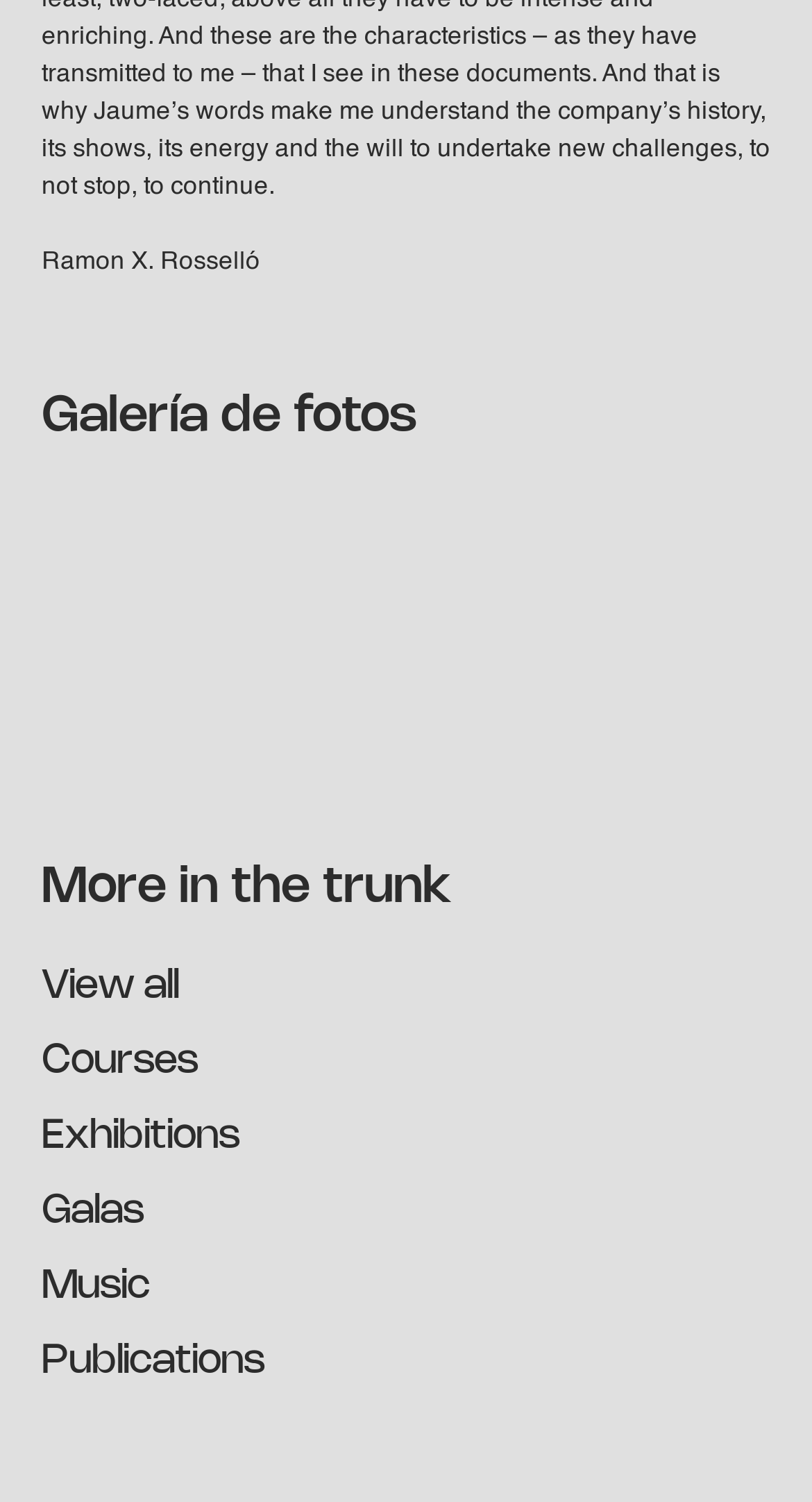Show the bounding box coordinates for the HTML element as described: "Courses".

[0.051, 0.695, 0.244, 0.72]